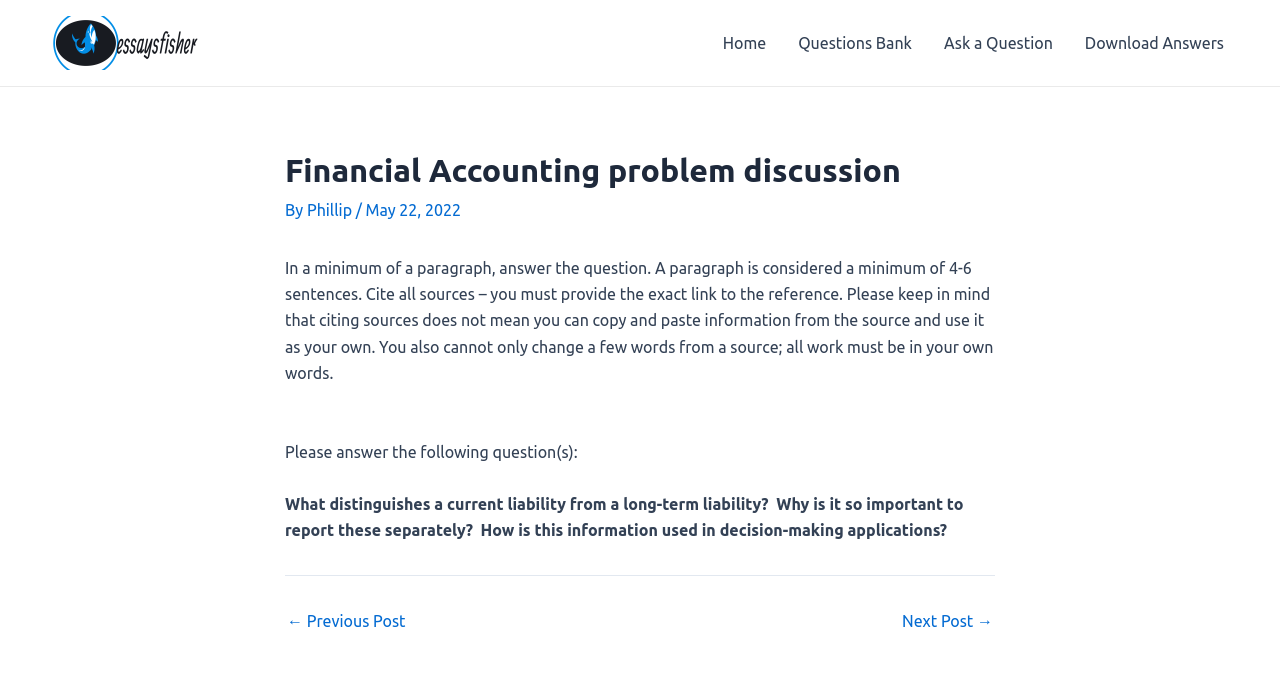Identify and provide the title of the webpage.

Financial Accounting problem discussion